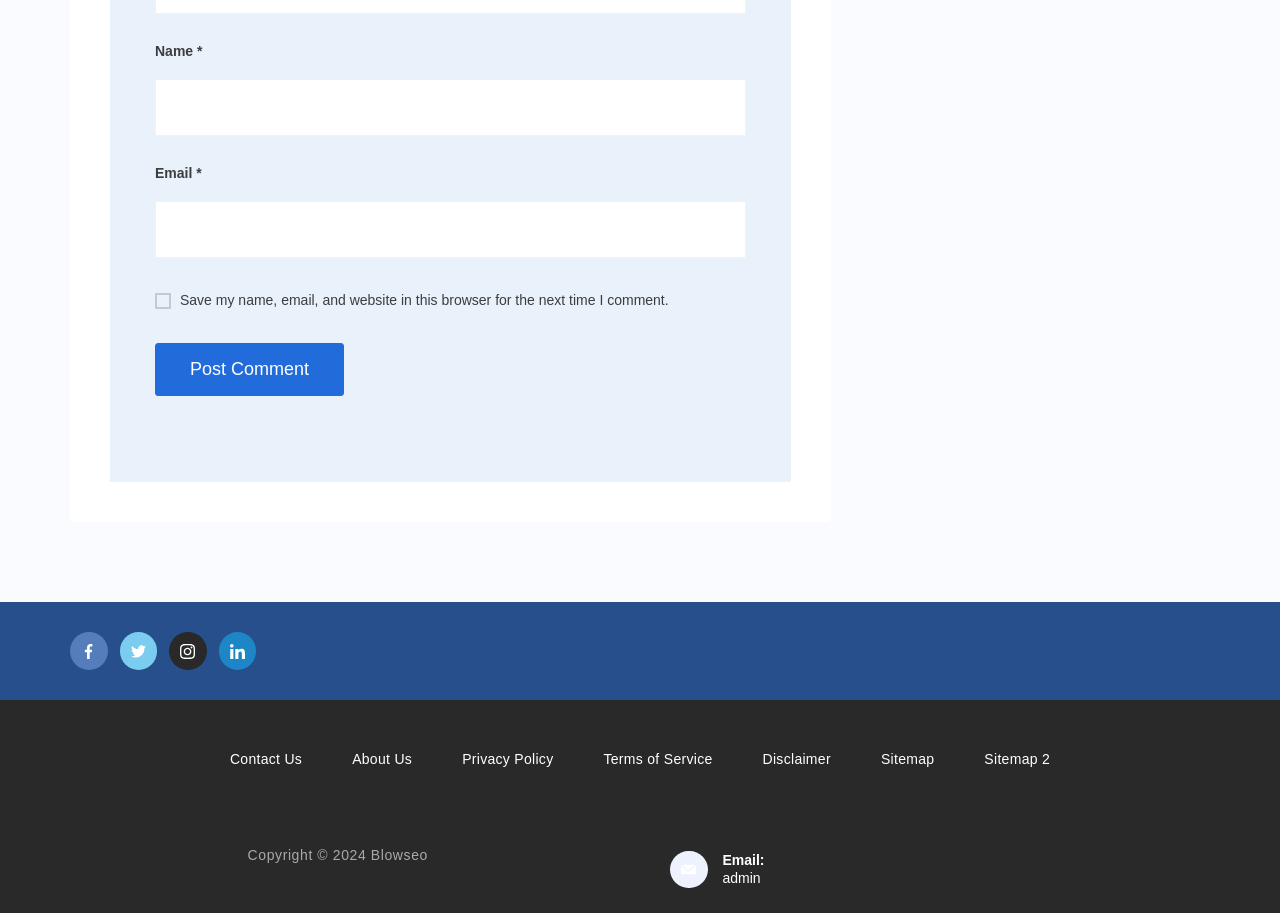From the element description: "aria-label="Close"", extract the bounding box coordinates of the UI element. The coordinates should be expressed as four float numbers between 0 and 1, in the order [left, top, right, bottom].

None